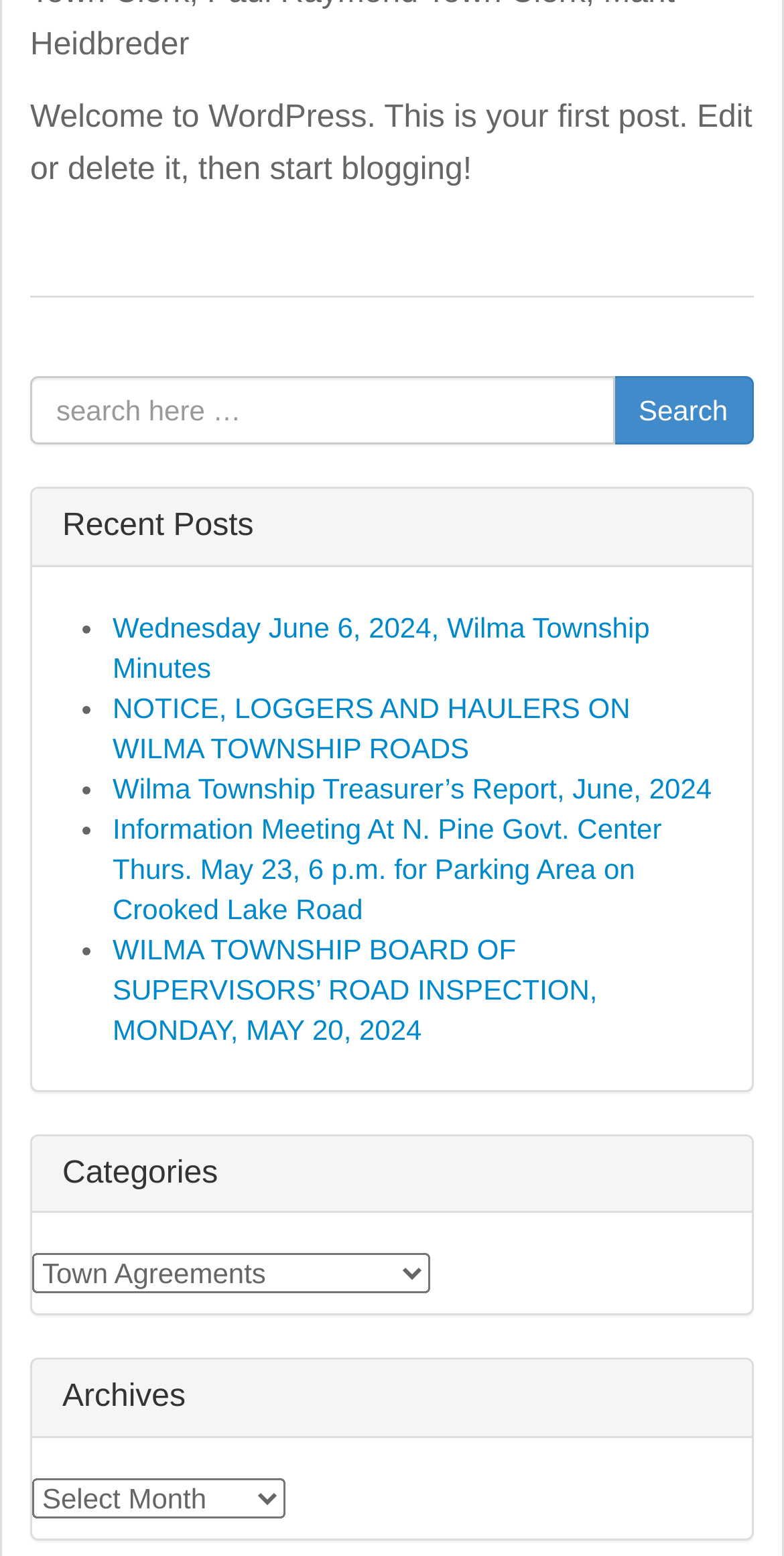What is the main topic of the website?
Please provide a full and detailed response to the question.

The website appears to be focused on Wilma Township, as evidenced by the titles and content of the links listed under 'Recent Posts', which all relate to Wilma Township.